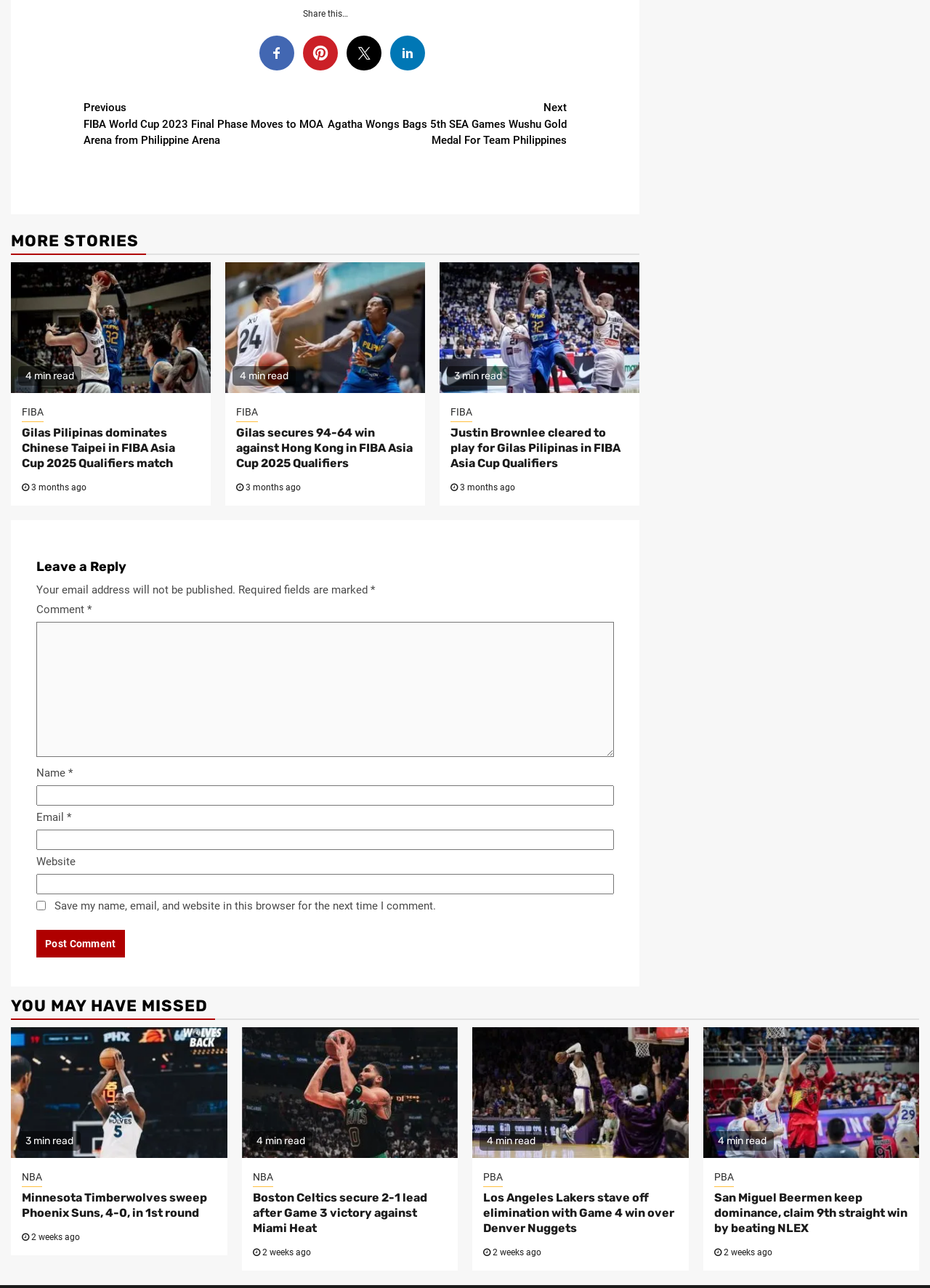Answer with a single word or phrase: 
How many articles are under 'MORE STORIES'?

3